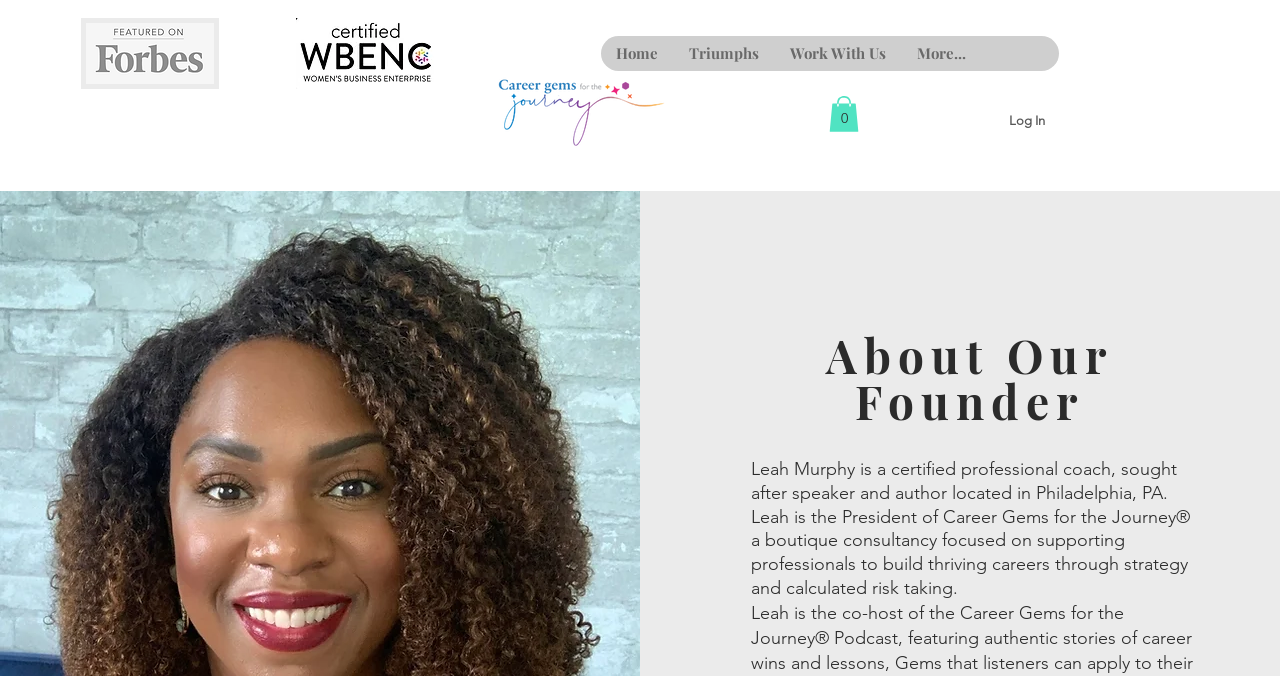Find and provide the bounding box coordinates for the UI element described with: "Log In".

[0.777, 0.157, 0.827, 0.202]